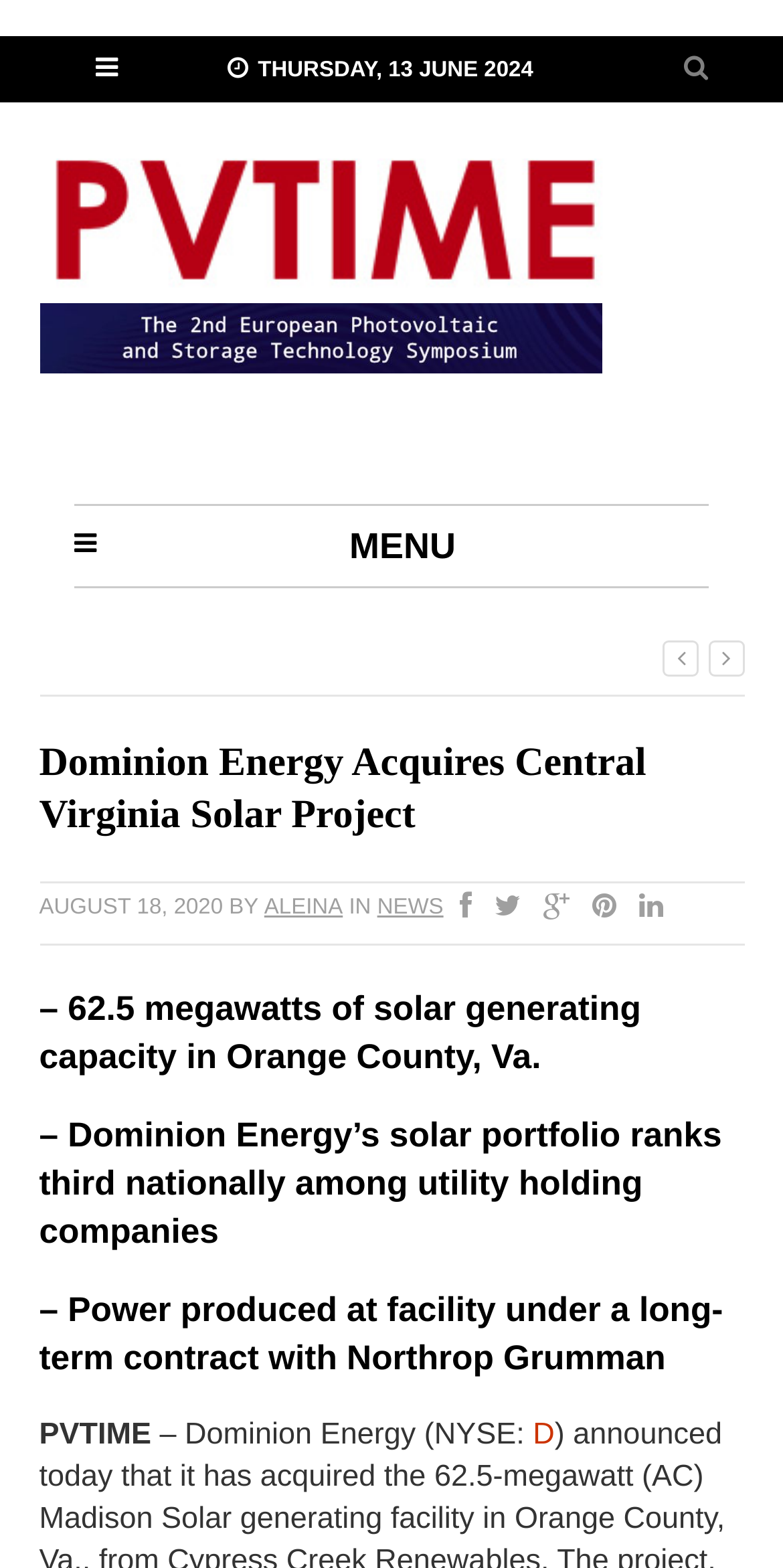Generate a thorough explanation of the webpage's elements.

The webpage is about Dominion Energy acquiring a Central Virginia Solar Project. At the top, there is a logo of PVTIME, accompanied by a menu icon and a search icon. Below the logo, there is a date "THURSDAY, 13 JUNE 2024" displayed. 

On the left side, there is a heading that reads "Dominion Energy Acquires Central Virginia Solar Project". Below the heading, there is a time stamp "AUGUST 18, 2020" and an author's name "ALEINA". The article is categorized under "NEWS". 

The main content of the webpage is divided into three sections, each with a heading. The first section describes the solar project, stating that it has 62.5 megawatts of solar generating capacity in Orange County, Va. The second section highlights that Dominion Energy's solar portfolio ranks third nationally among utility holding companies. The third section mentions that the power produced at the facility is under a long-term contract with Northrop Grumman.

At the bottom of the webpage, there is a footer section with the text "PVTIME" and a brief description of Dominion Energy, including its stock exchange symbol "NYSE:". There are also several social media icons and a link to the author's name.